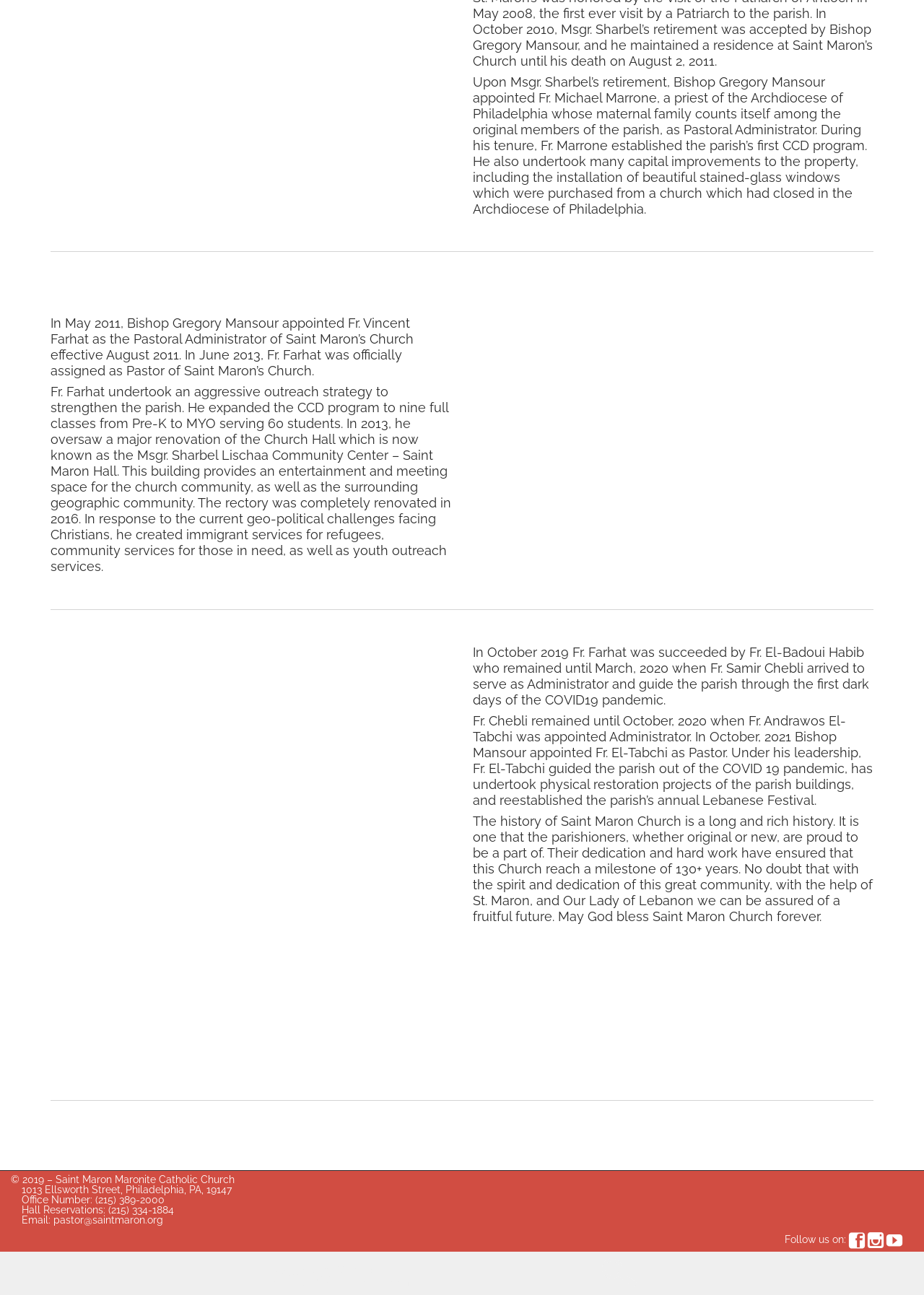What is the name of the community center at Saint Maron Church?
Refer to the image and respond with a one-word or short-phrase answer.

Msgr. Sharbel Lischaa Community Center – Saint Maron Hall